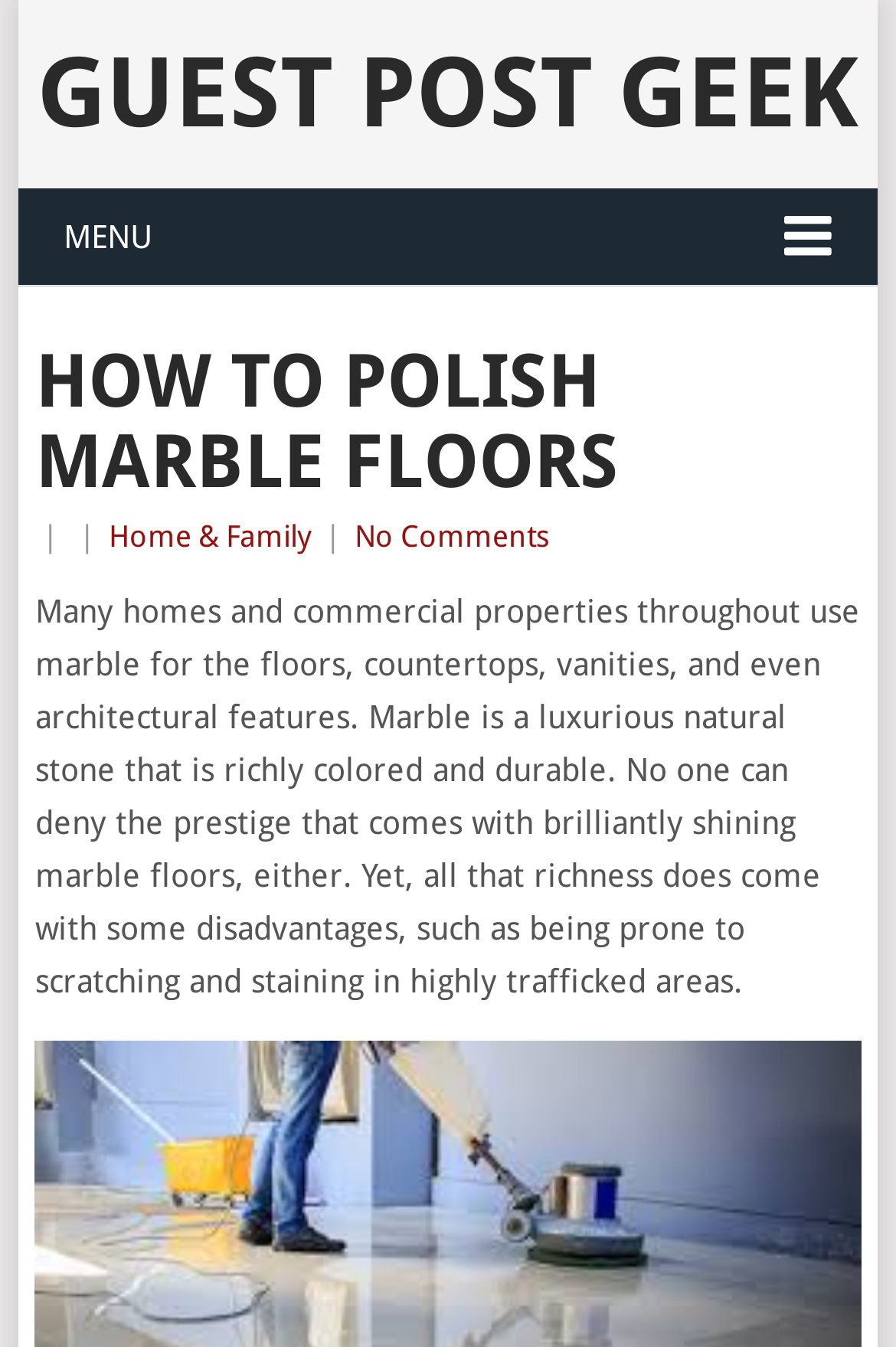Respond to the following query with just one word or a short phrase: 
How many comments does the article have?

No Comments